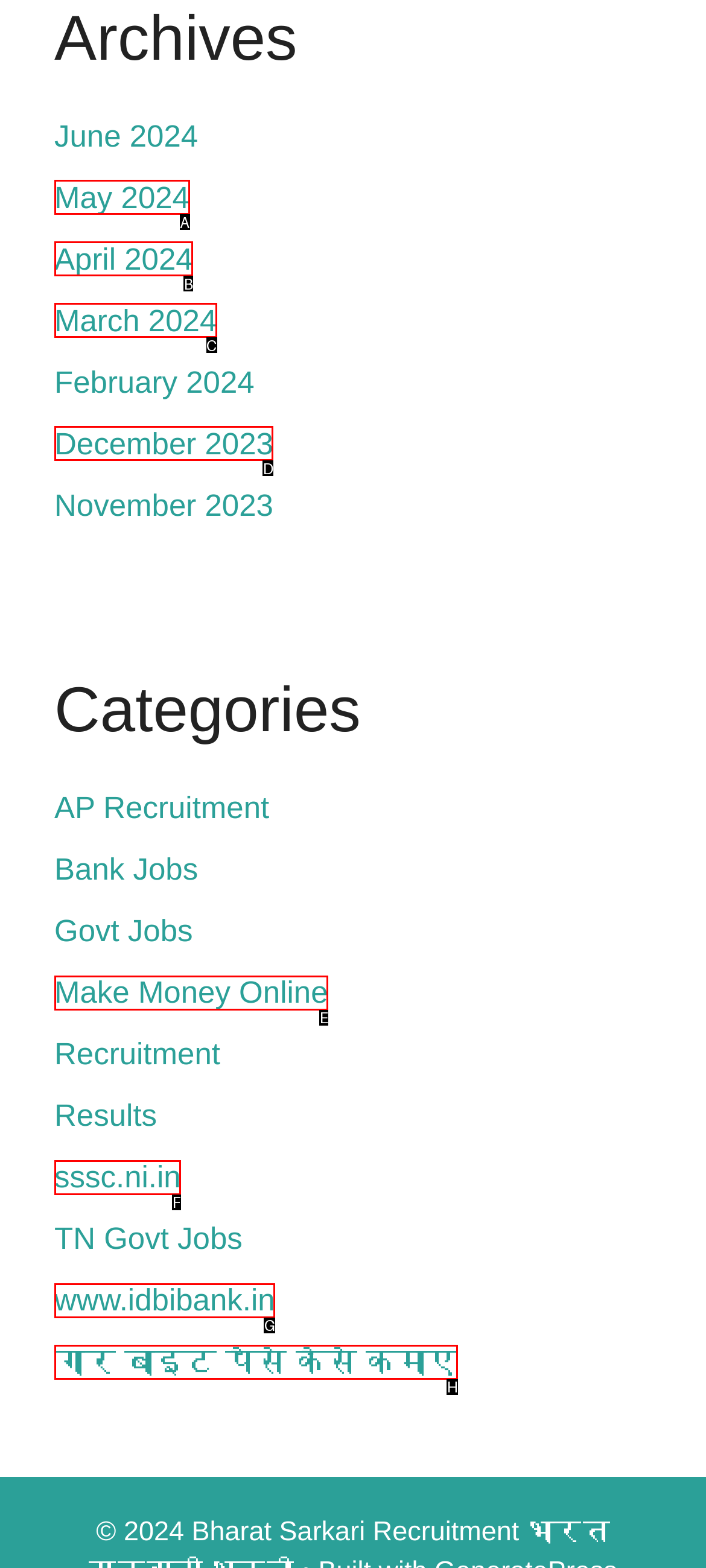Identify the HTML element that should be clicked to accomplish the task: Visit sssc.ni.in website
Provide the option's letter from the given choices.

F